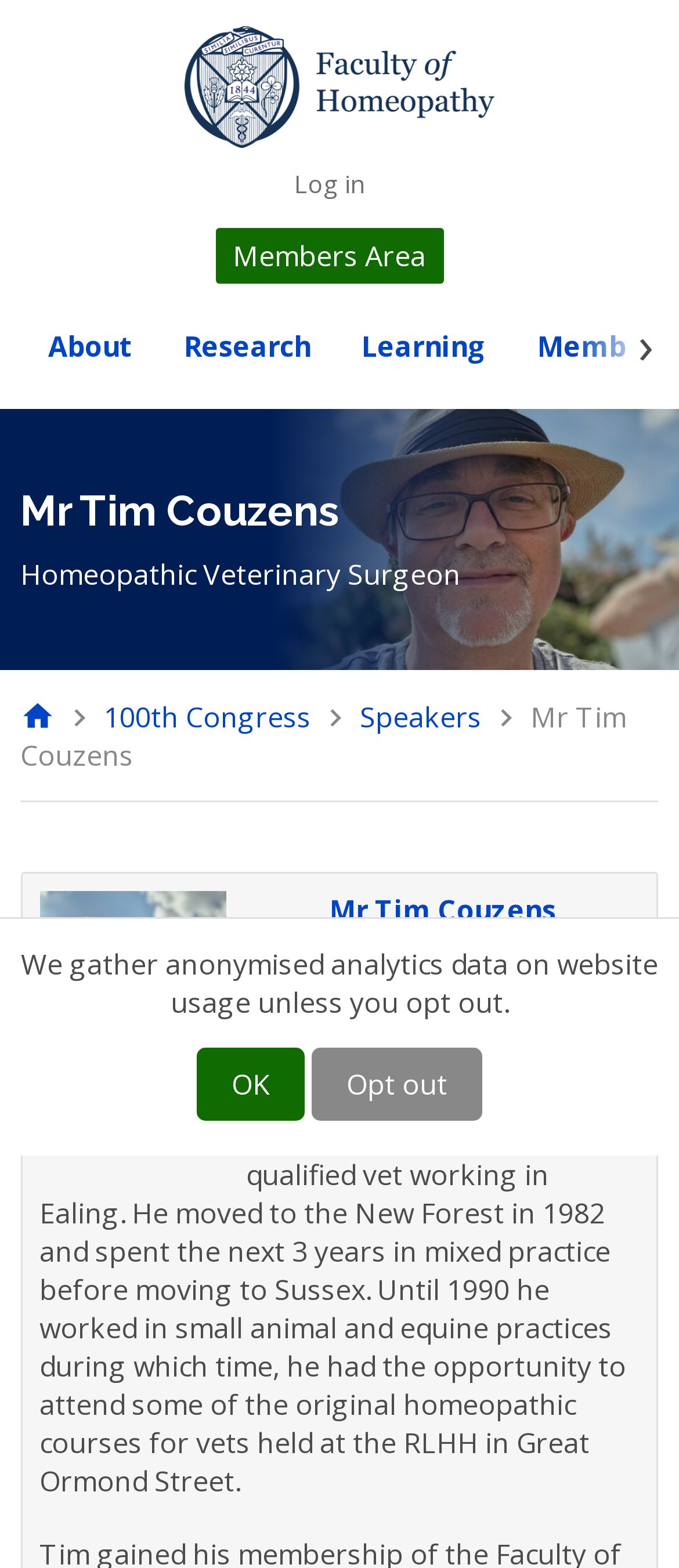Offer a thorough description of the webpage.

The webpage is about Mr. Tim Couzens, a Homeopathic Veterinary Surgeon. At the top of the page, there is a notification bar with a message about gathering anonymized analytics data, accompanied by "OK" and "Opt out" links. Below this bar, there is a logo of the Faculty of Homeopathy, which is also a link. 

To the right of the logo, there are several links, including "Log in", "Members Area", "About", "Research", and "Learning". 

The main content of the page is divided into two sections. On the left, there is a table with a heading "Mr Tim Couzens" and a subheading "Homeopathic Veterinary Surgeon". Below this, there are three links, including a Facebook icon, "100th Congress", and "Speakers". 

On the right side of the table, there is a section with two headings, "Mr Tim Couzens" and "BVetMed, VetMFHom, MRCVS", which are likely qualifications or titles. Below these headings, there is a link to "Mr Tim Couzens" and a paragraph of text describing Tim's career as a veterinarian, including his education, work experience, and introduction to homeopathy.